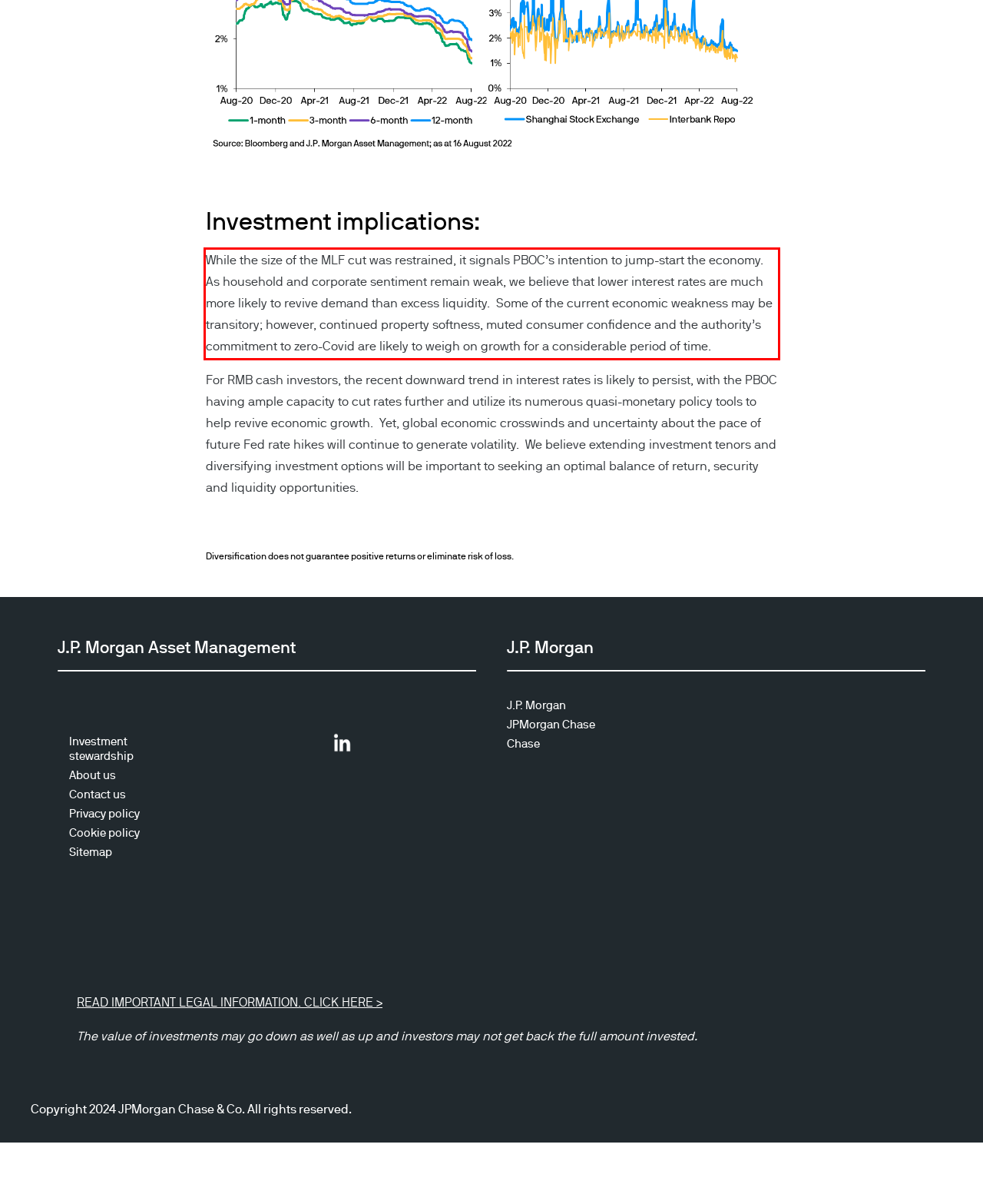The screenshot you have been given contains a UI element surrounded by a red rectangle. Use OCR to read and extract the text inside this red rectangle.

While the size of the MLF cut was restrained, it signals PBOC’s intention to jump-start the economy. As household and corporate sentiment remain weak, we believe that lower interest rates are much more likely to revive demand than excess liquidity. Some of the current economic weakness may be transitory; however, continued property softness, muted consumer confidence and the authority’s commitment to zero-Covid are likely to weigh on growth for a considerable period of time.